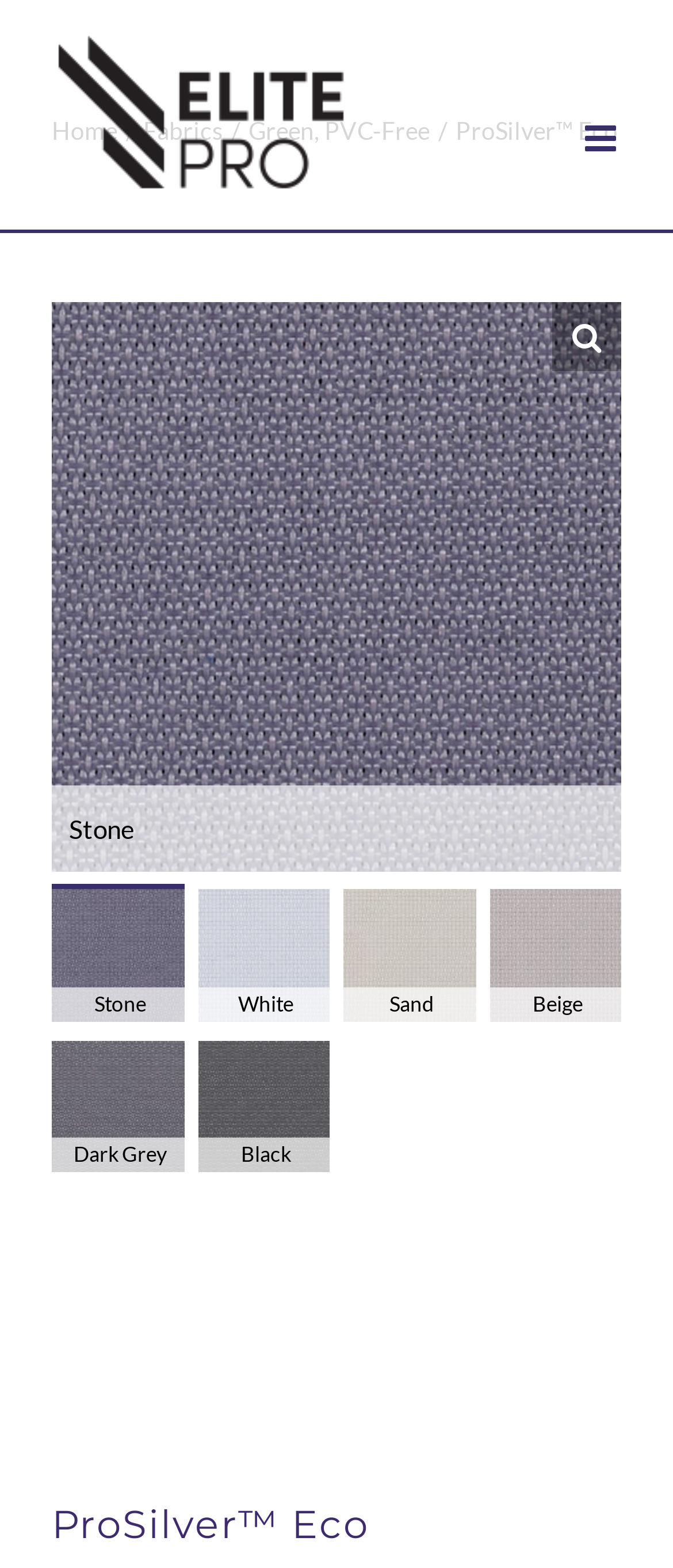Determine the bounding box coordinates of the area to click in order to meet this instruction: "Click the ProSilver™ Eco heading".

[0.077, 0.956, 0.923, 0.991]